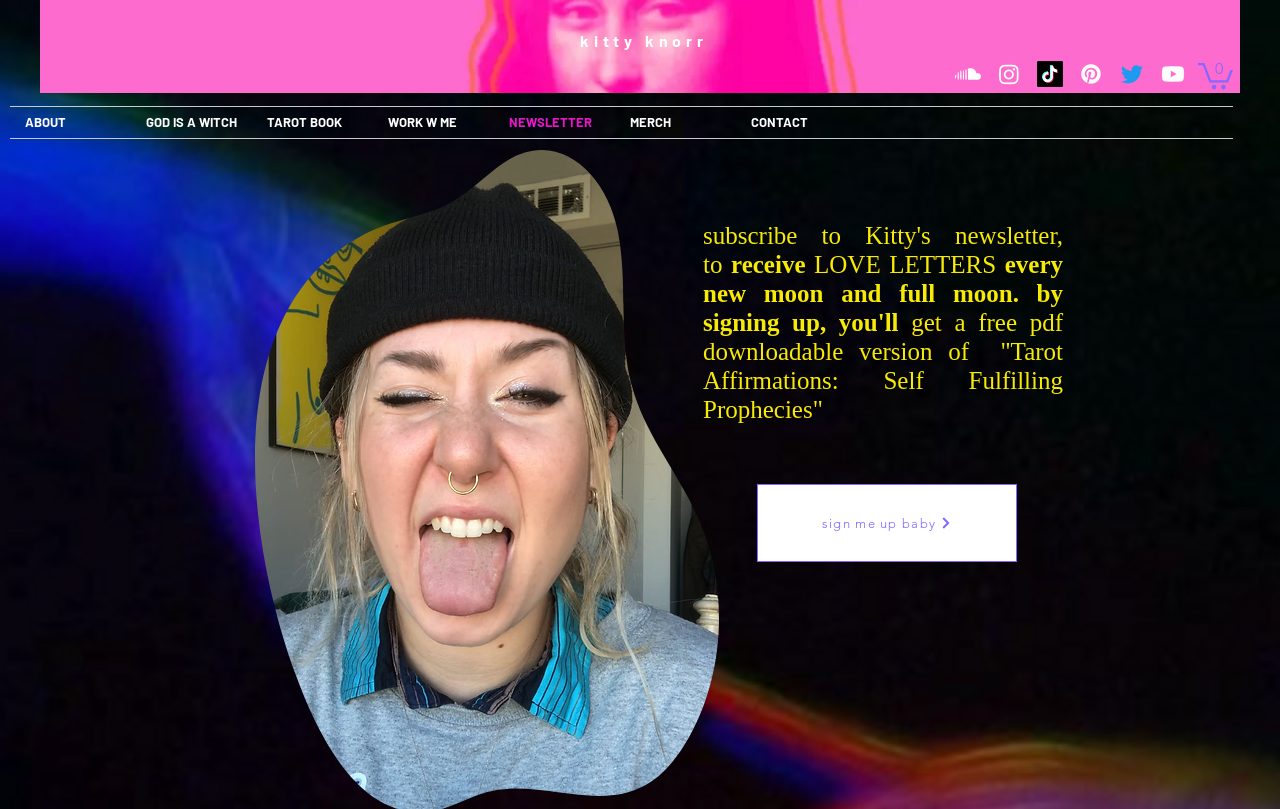Could you provide the bounding box coordinates for the portion of the screen to click to complete this instruction: "Select an option"?

None